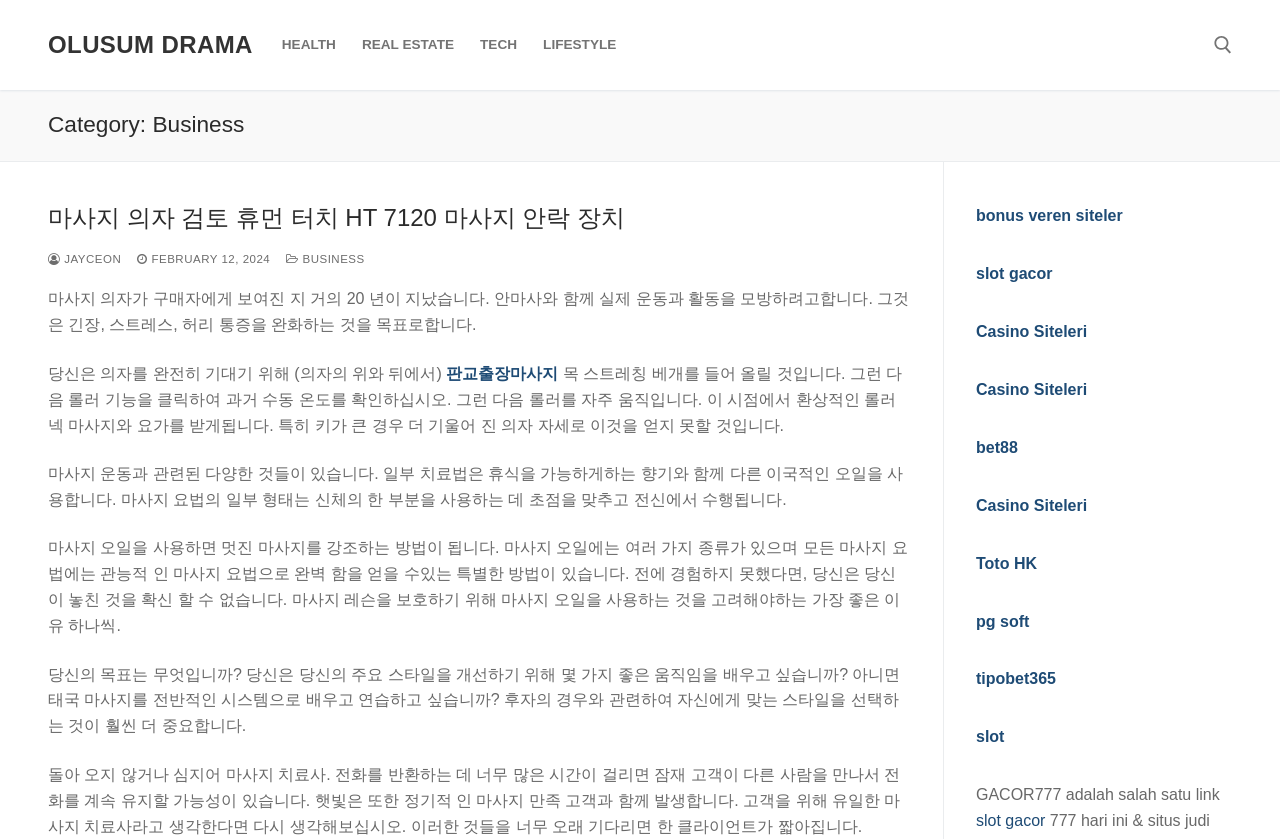What is the title of the article?
Relying on the image, give a concise answer in one word or a brief phrase.

마사지 의자 검토 휴먼 터치 HT 7120 마사지 안락 장치